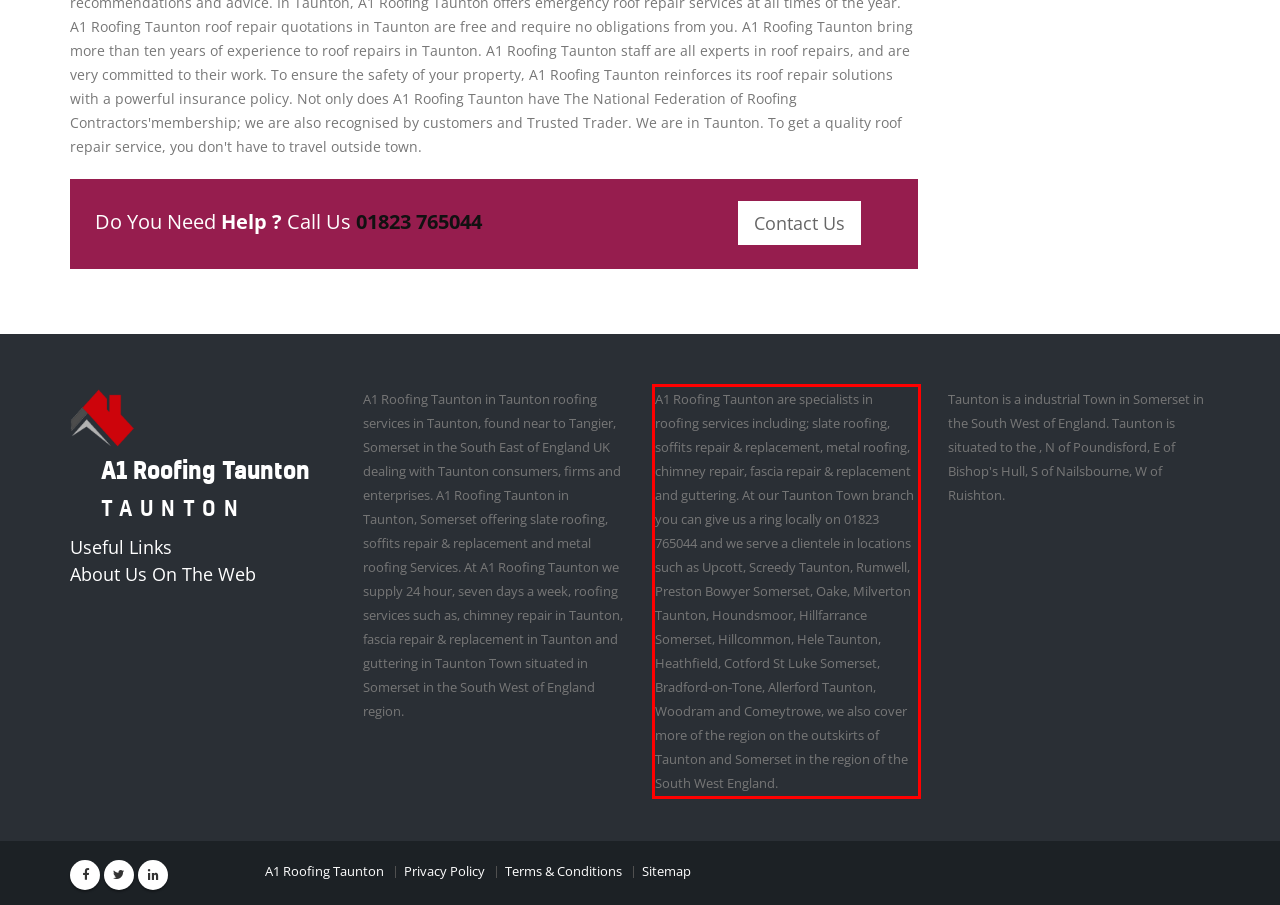By examining the provided screenshot of a webpage, recognize the text within the red bounding box and generate its text content.

A1 Roofing Taunton are specialists in roofing services including; slate roofing, soffits repair & replacement, metal roofing, chimney repair, fascia repair & replacement and guttering. At our Taunton Town branch you can give us a ring locally on 01823 765044 and we serve a clientele in locations such as Upcott, Screedy Taunton, Rumwell, Preston Bowyer Somerset, Oake, Milverton Taunton, Houndsmoor, Hillfarrance Somerset, Hillcommon, Hele Taunton, Heathfield, Cotford St Luke Somerset, Bradford-on-Tone, Allerford Taunton, Woodram and Comeytrowe, we also cover more of the region on the outskirts of Taunton and Somerset in the region of the South West England.